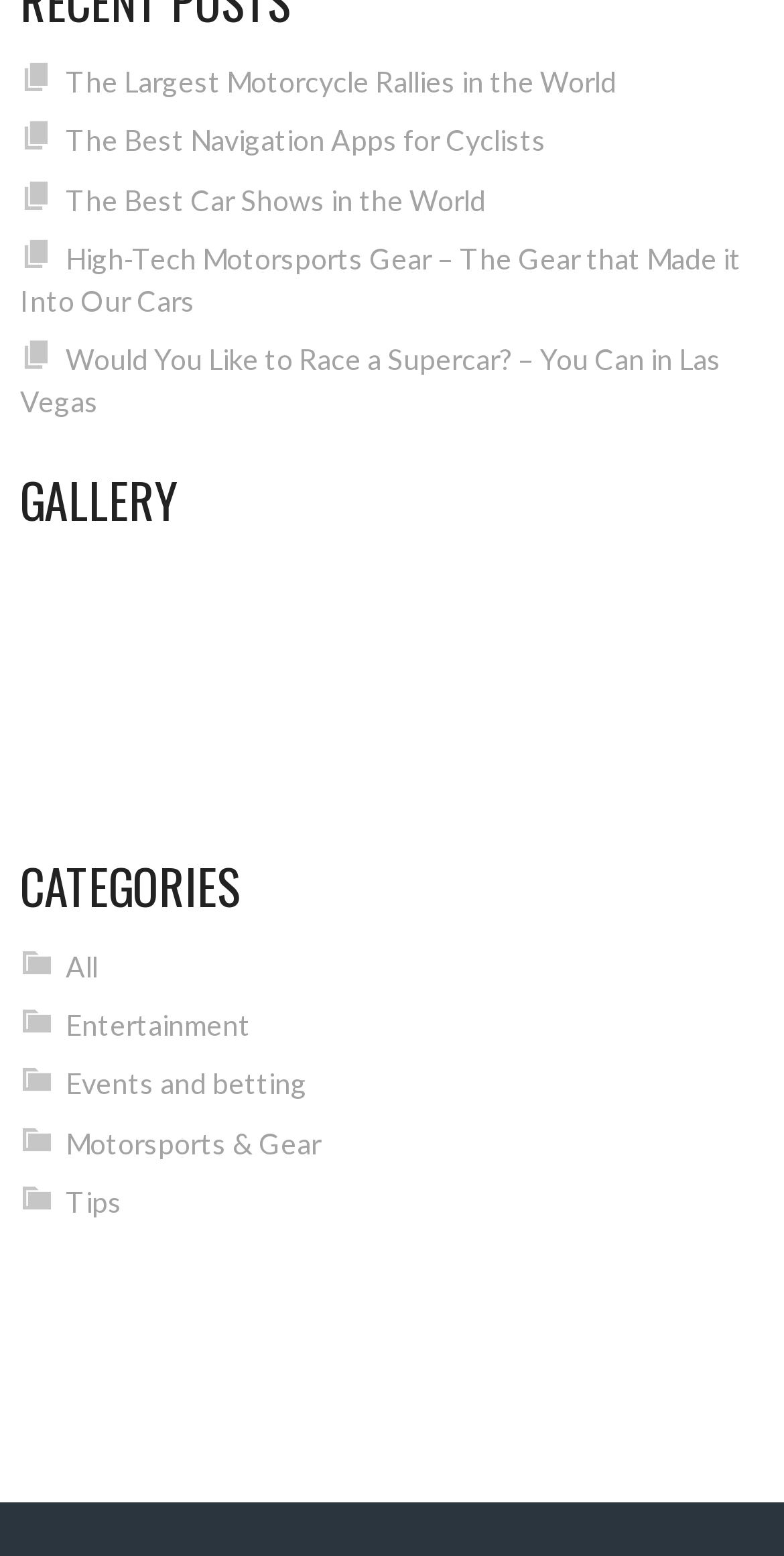Based on the image, provide a detailed and complete answer to the question: 
What is the topic of the first link?

The first link on the webpage is 'The Largest Motorcycle Rallies in the World', which suggests that the topic of this link is motorcycle rallies.